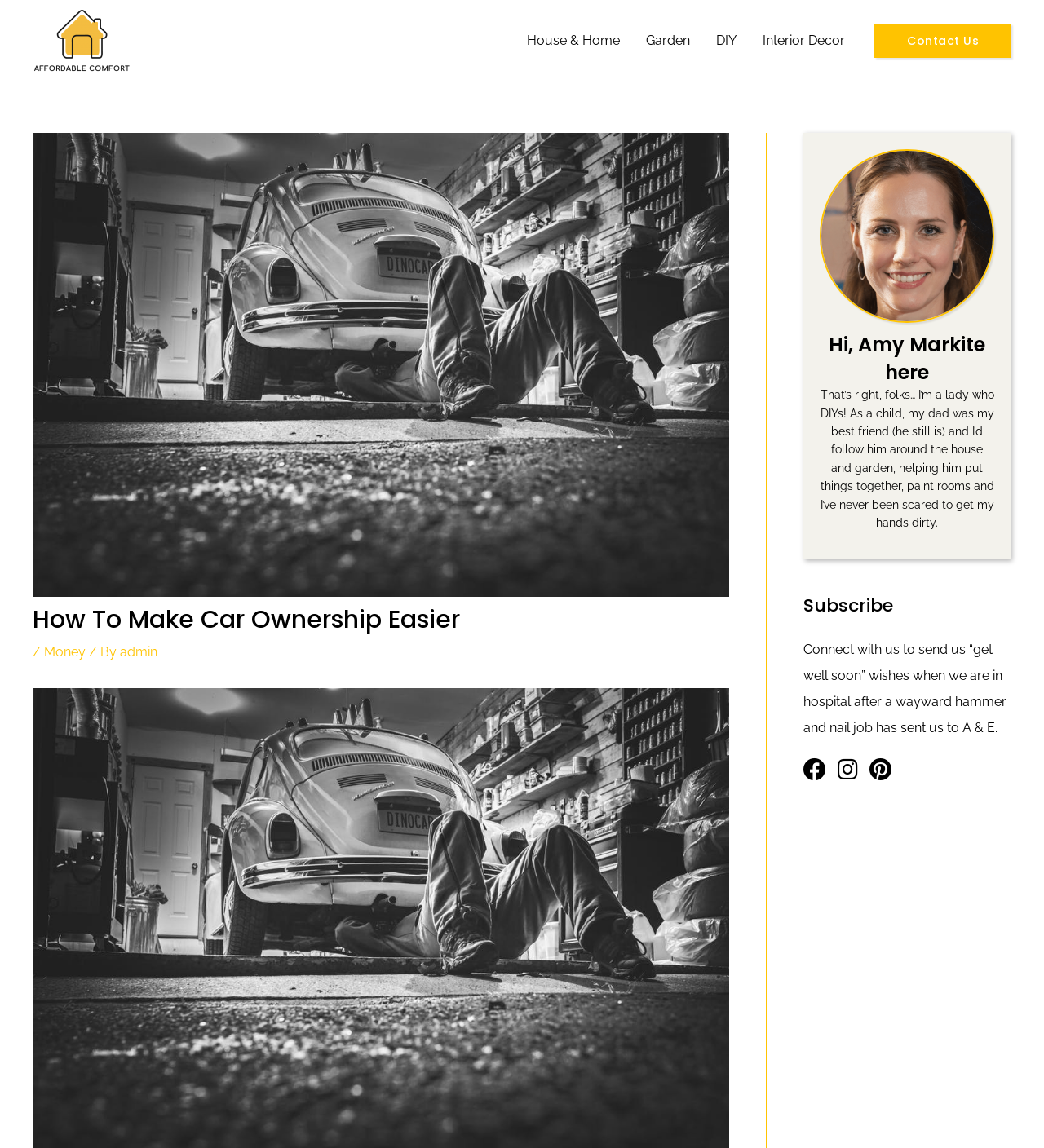Please find the bounding box for the following UI element description. Provide the coordinates in (top-left x, top-left y, bottom-right x, bottom-right y) format, with values between 0 and 1: House & Home

[0.492, 0.025, 0.606, 0.046]